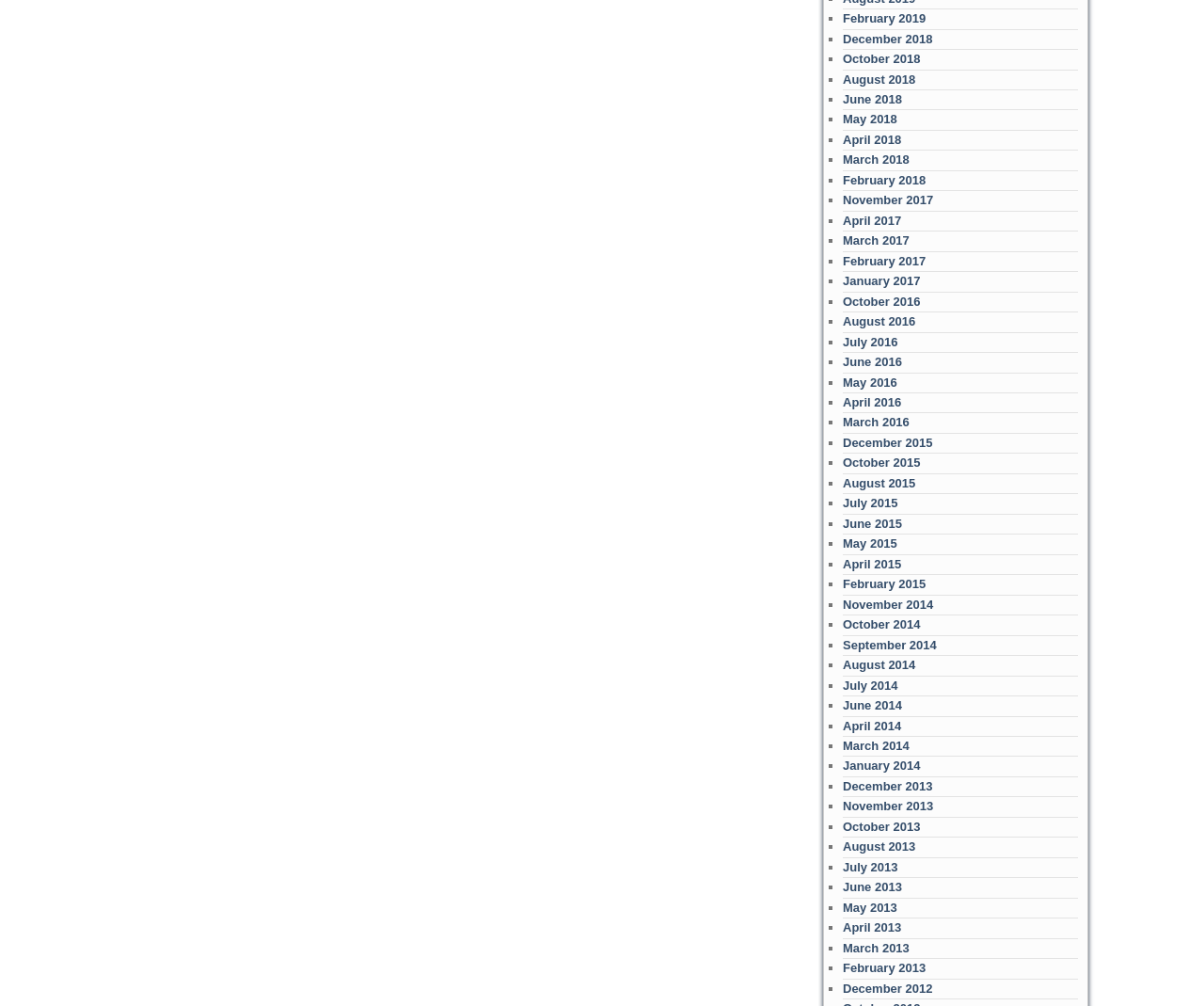Determine the bounding box coordinates of the clickable area required to perform the following instruction: "View August 2016". The coordinates should be represented as four float numbers between 0 and 1: [left, top, right, bottom].

[0.7, 0.313, 0.76, 0.327]